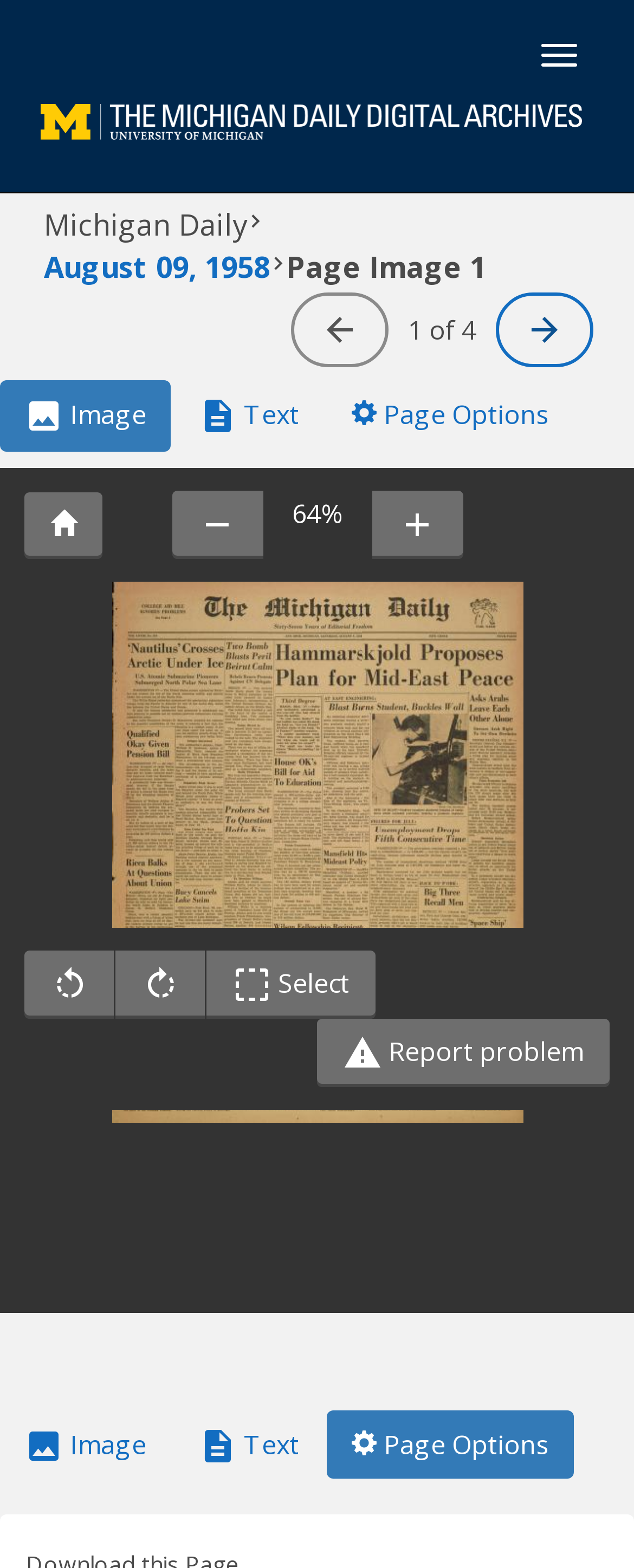What is the purpose of the button with the icon ''?
Answer with a single word or short phrase according to what you see in the image.

Unknown